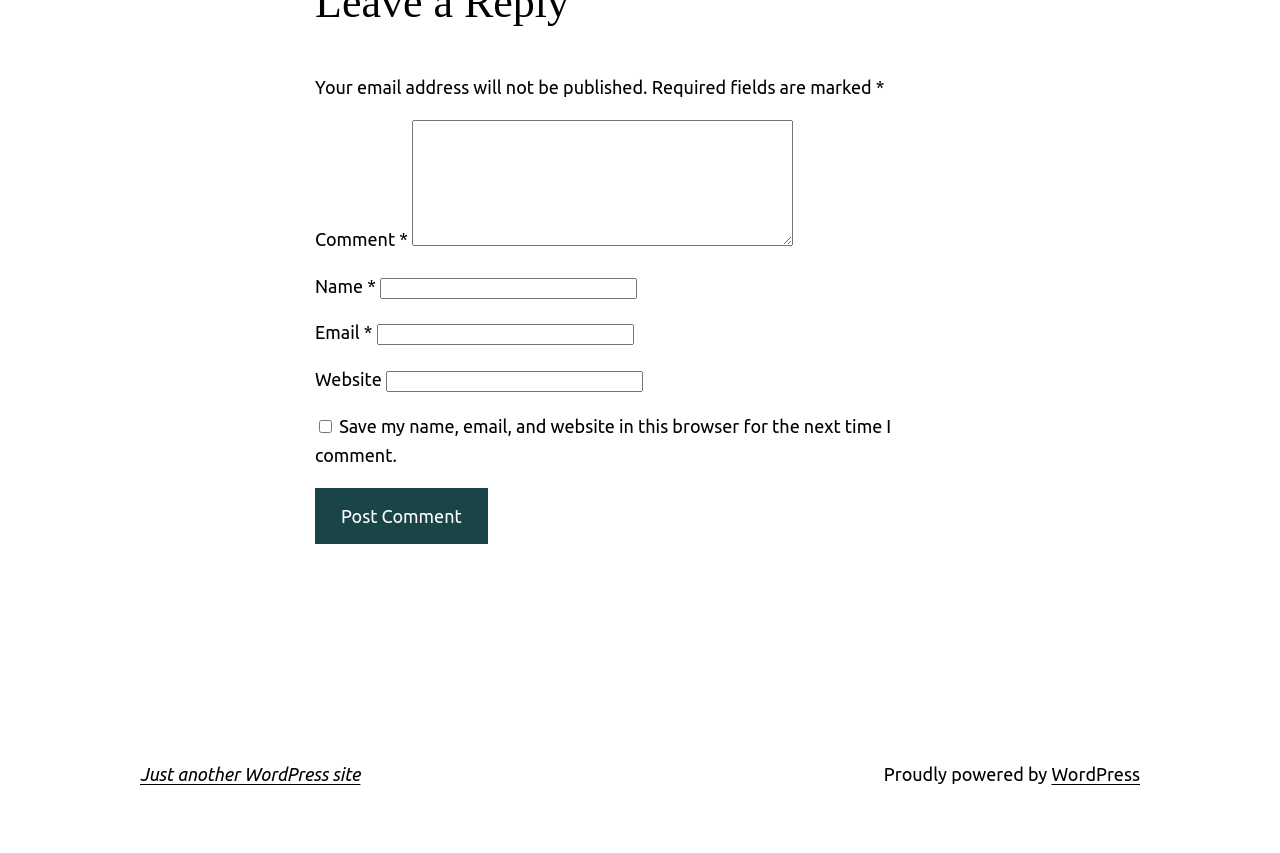What is required to post a comment?
Respond to the question with a single word or phrase according to the image.

Name, Email, Comment